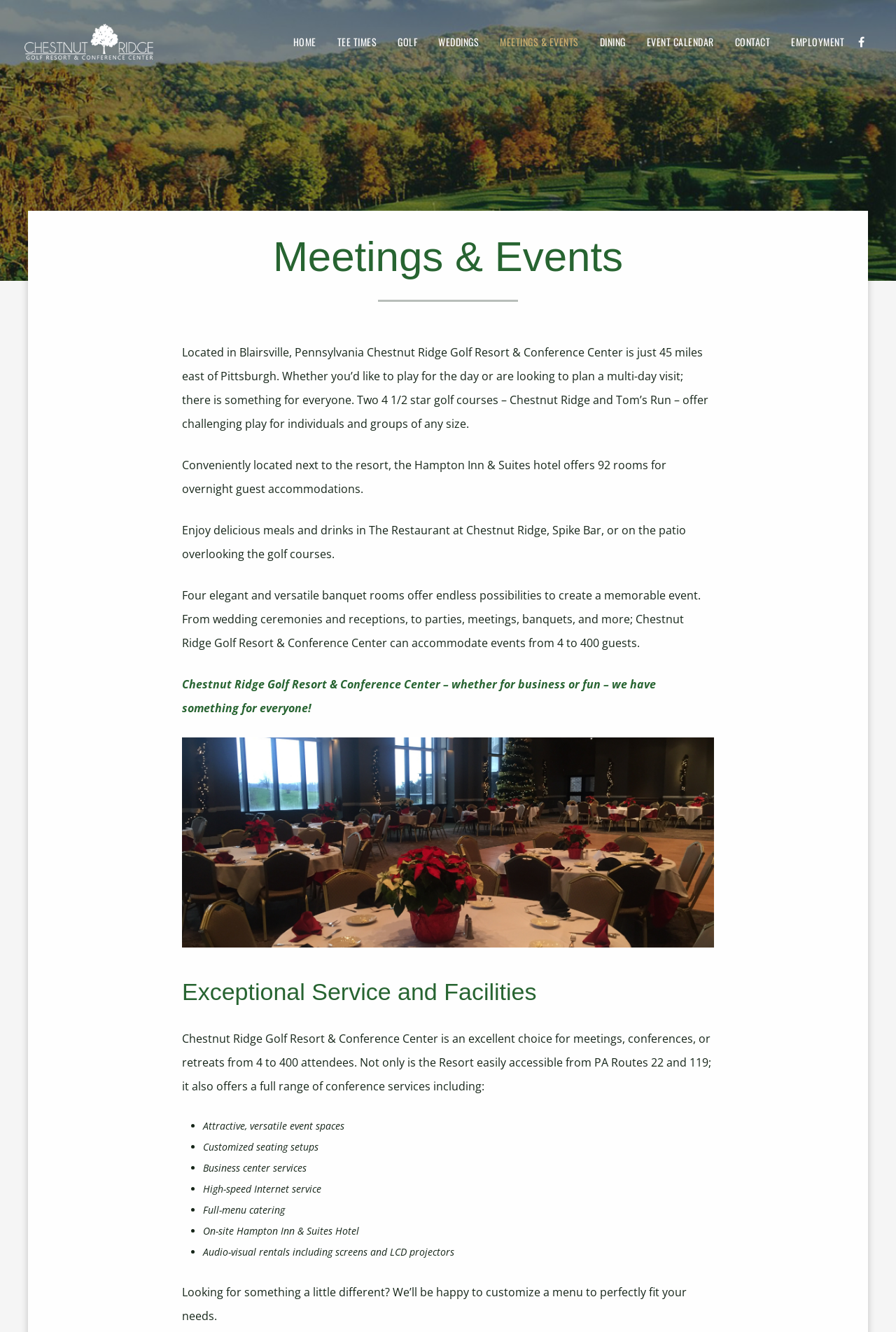What is the name of the golf resort?
Answer the question with just one word or phrase using the image.

Chestnut Ridge Golf Resort